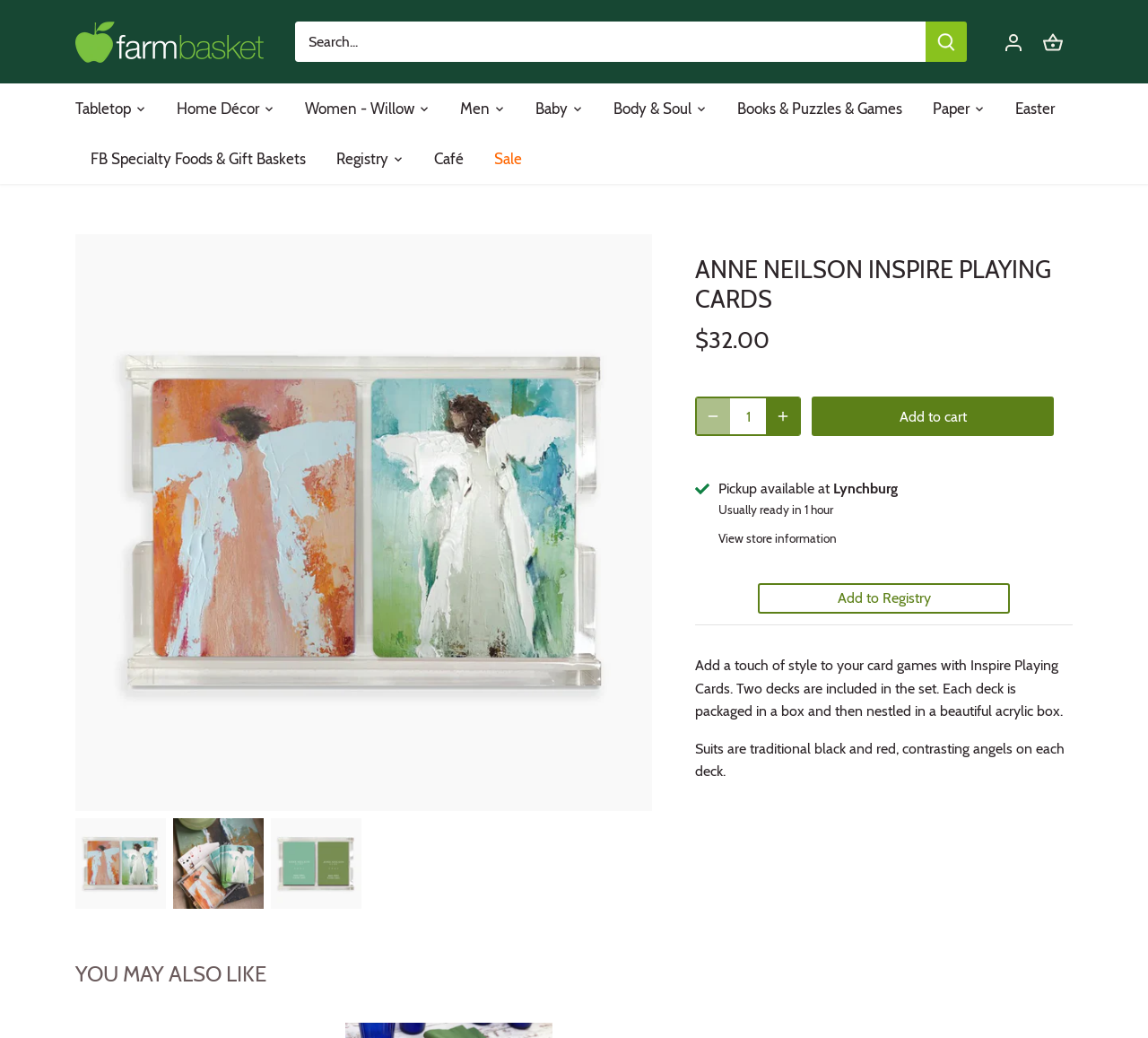How many options are available in the image slider?
Based on the visual, give a brief answer using one word or a short phrase.

Three